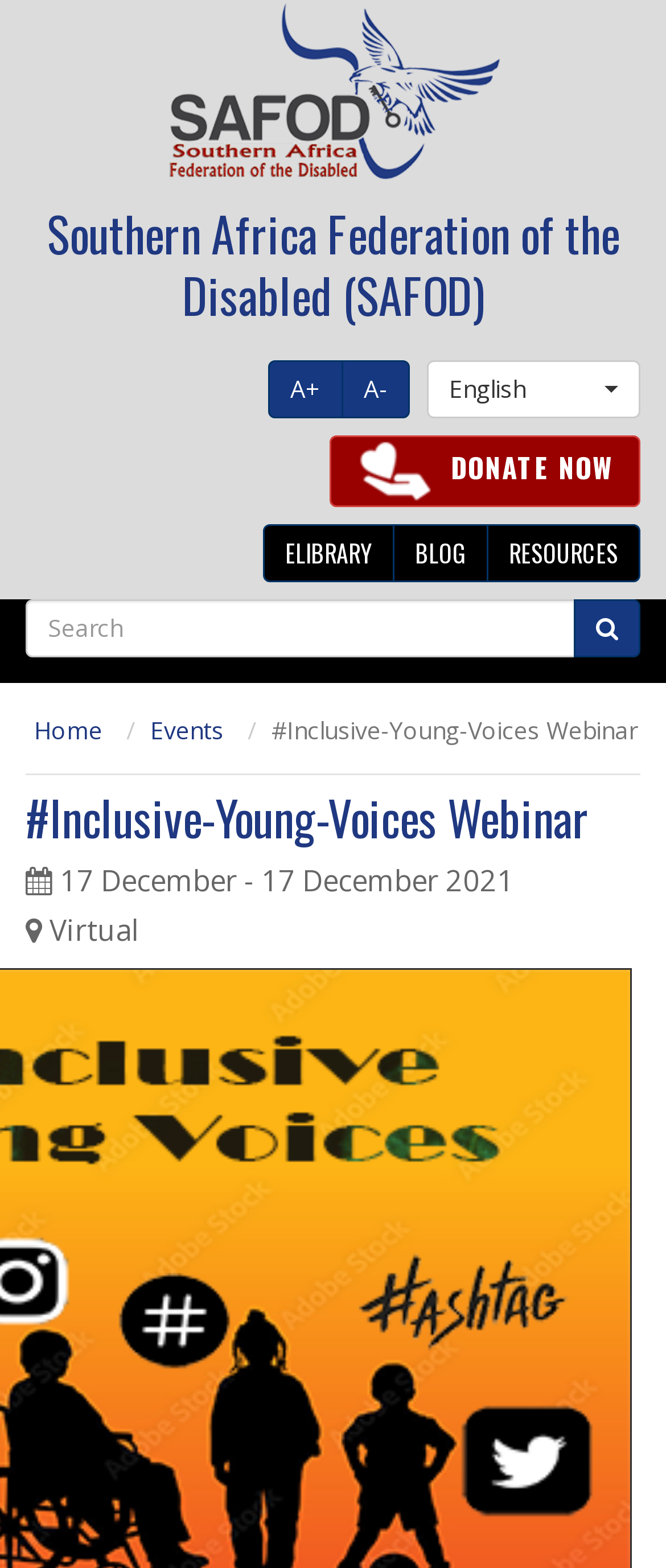What is the purpose of the button with the magnifying glass icon?
Give a thorough and detailed response to the question.

The button with the magnifying glass icon is located next to the search textbox and is likely used to submit the search query.